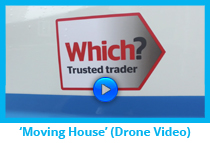What is the theme of the video?
Using the image provided, answer with just one word or phrase.

Moving House